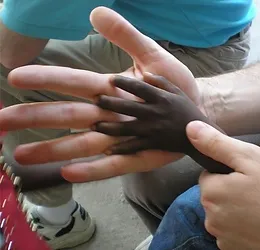What is the gesture symbolizing?
Using the image as a reference, answer the question with a short word or phrase.

Connection and compassion